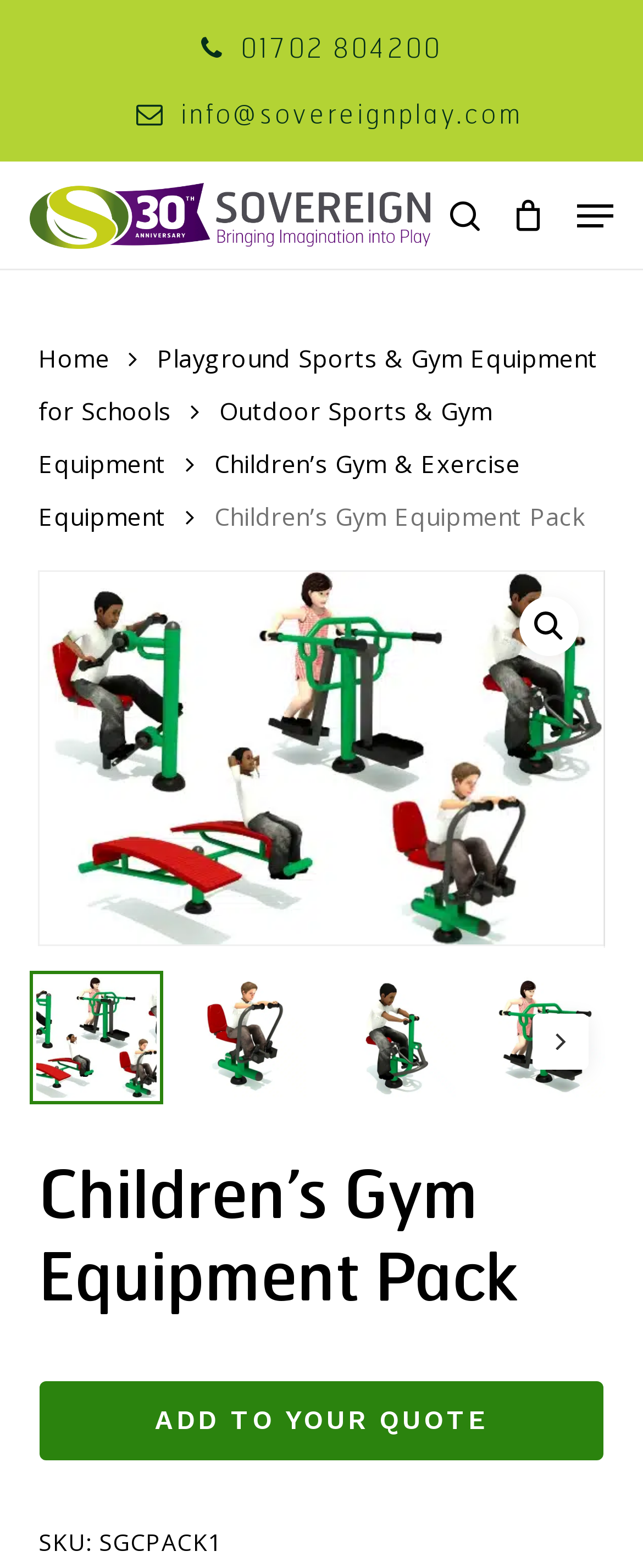How many navigation menu items are there?
From the screenshot, provide a brief answer in one word or phrase.

5